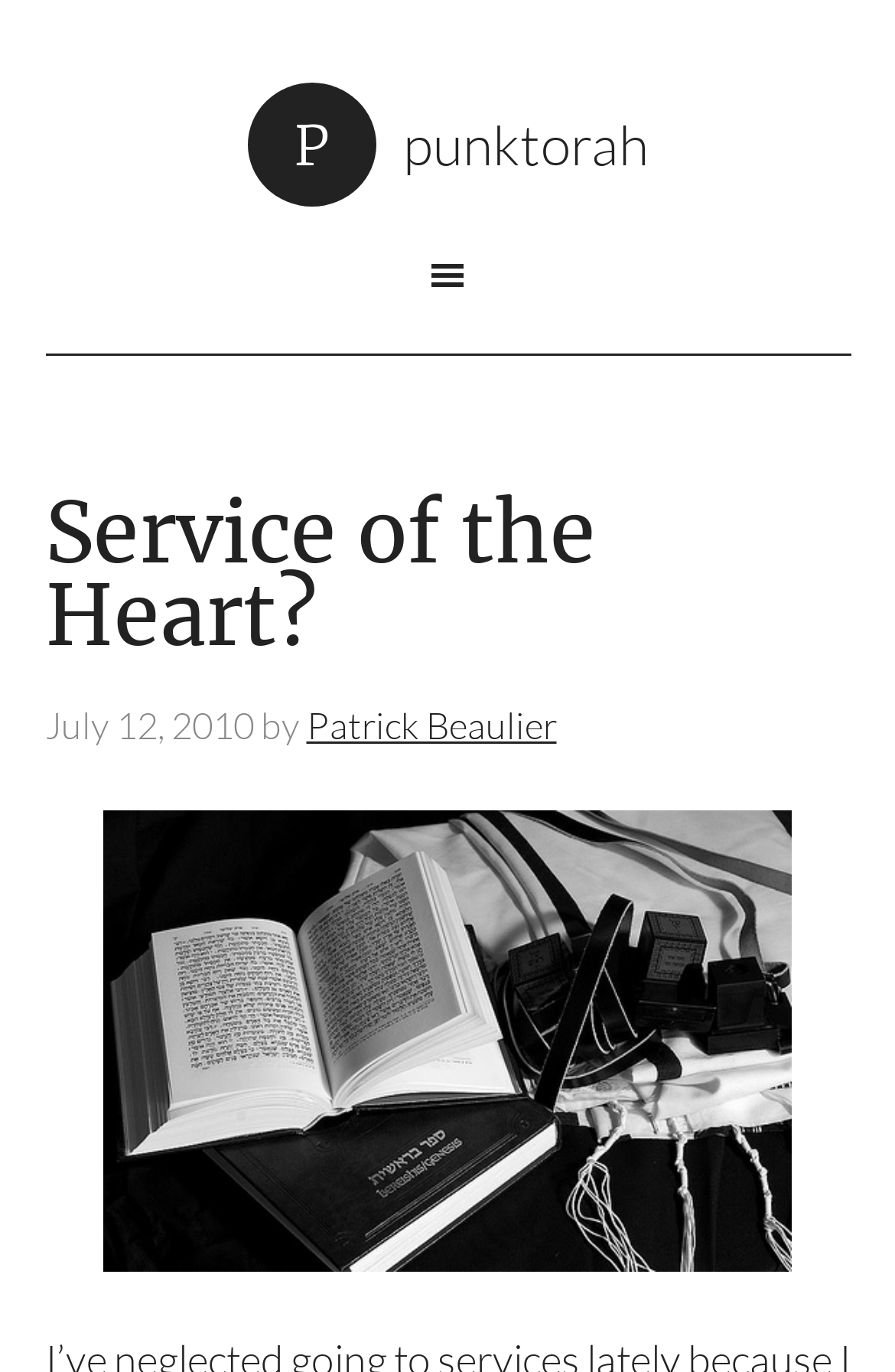Identify and extract the main heading of the webpage.

Service of the Heart?